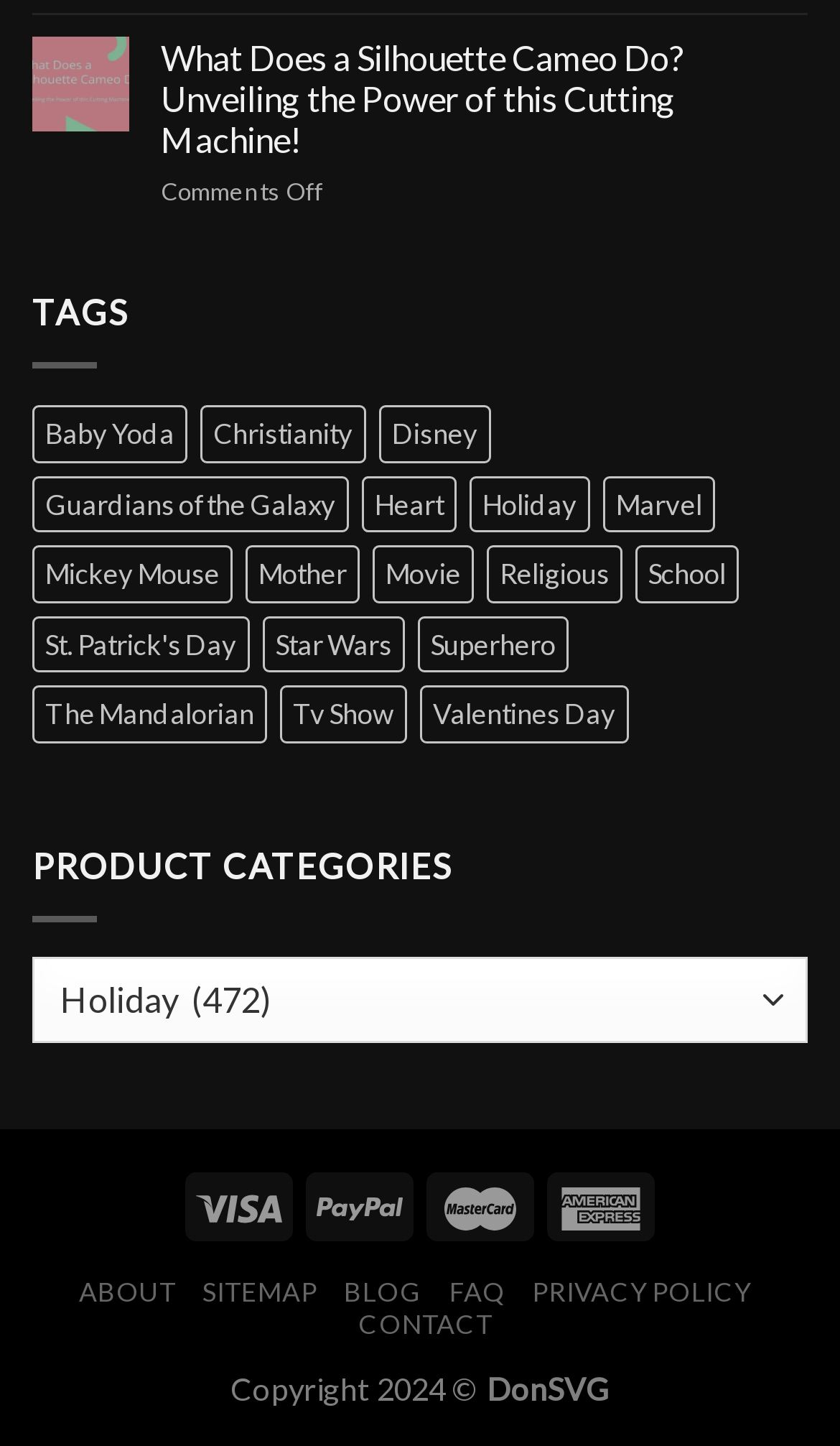Using details from the image, please answer the following question comprehensively:
What is the name of the website?

The name of the website can be determined by looking at the static text element at the bottom of the page with the text 'Copyright 2024 © DonSVG'.